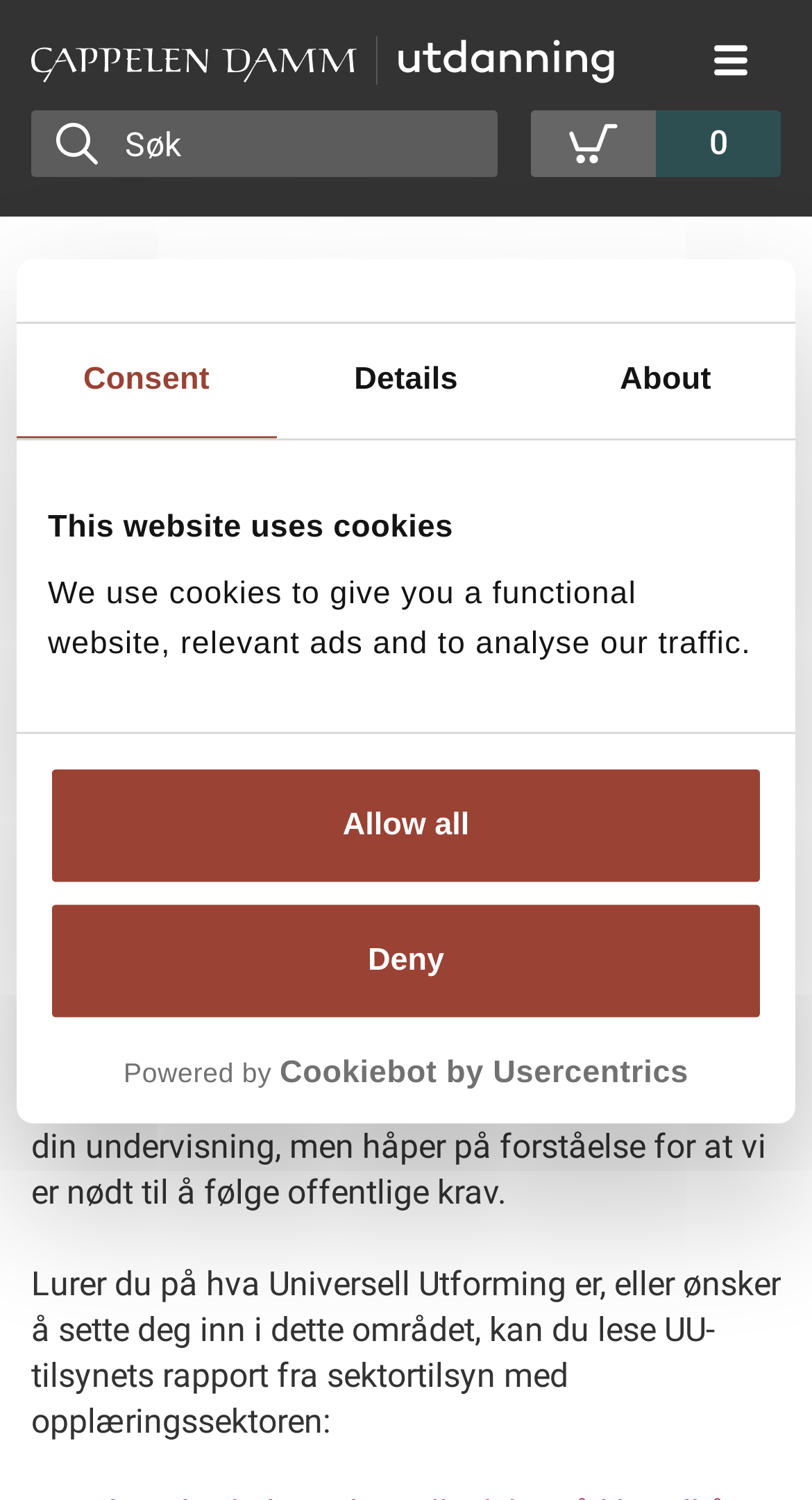What is the 'Søk' button for?
Answer briefly with a single word or phrase based on the image.

To search